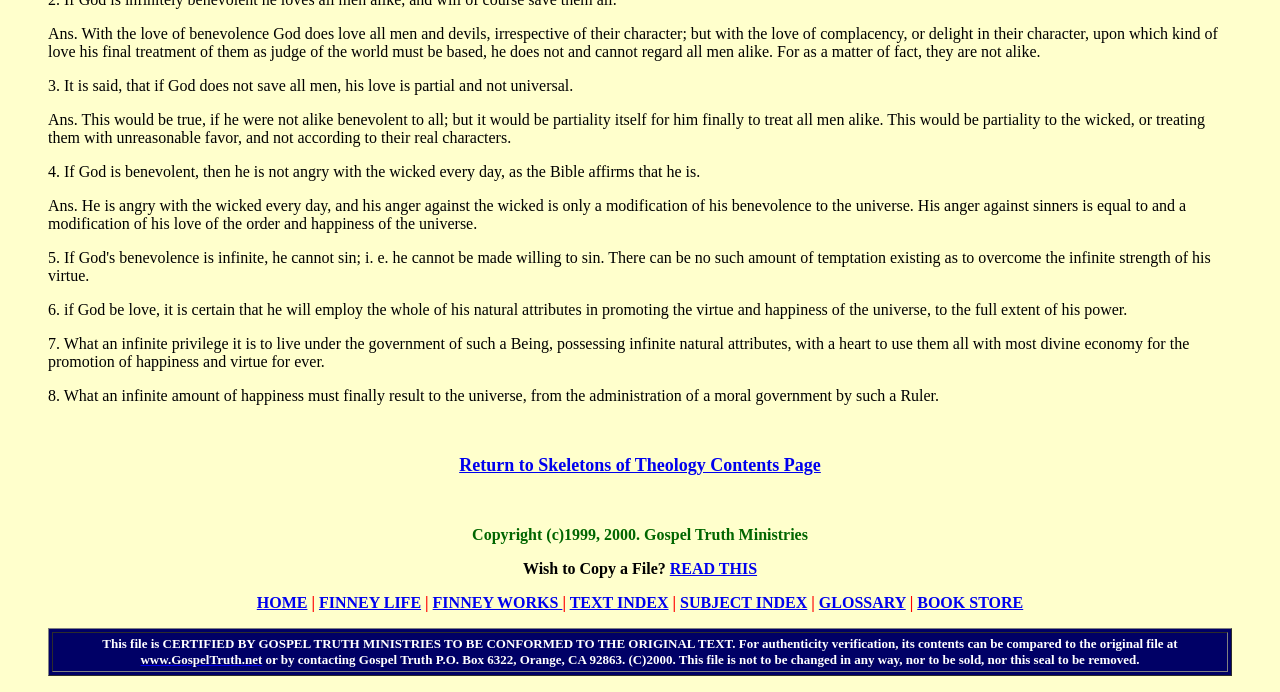Where can the original file of this content be found?
Look at the image and construct a detailed response to the question.

The webpage provides a certification from Gospel Truth Ministries, stating that the content can be verified by comparing it to the original file at www.GospelTruth.net or by contacting them directly.